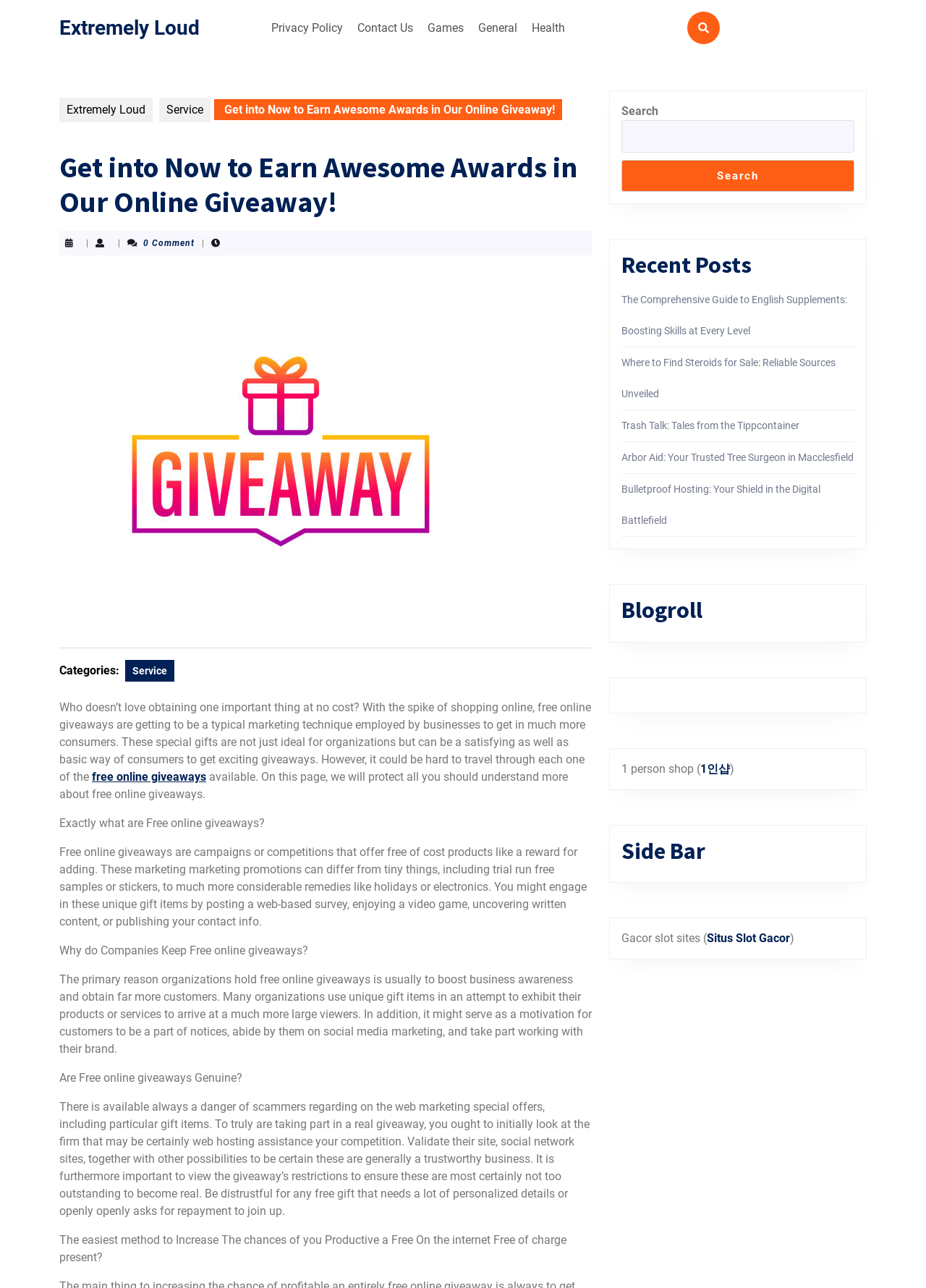How many categories are listed on the webpage?
Please describe in detail the information shown in the image to answer the question.

There is only one category listed on the webpage, which is 'Service', as indicated by the link 'Service' under the 'Categories:' heading.